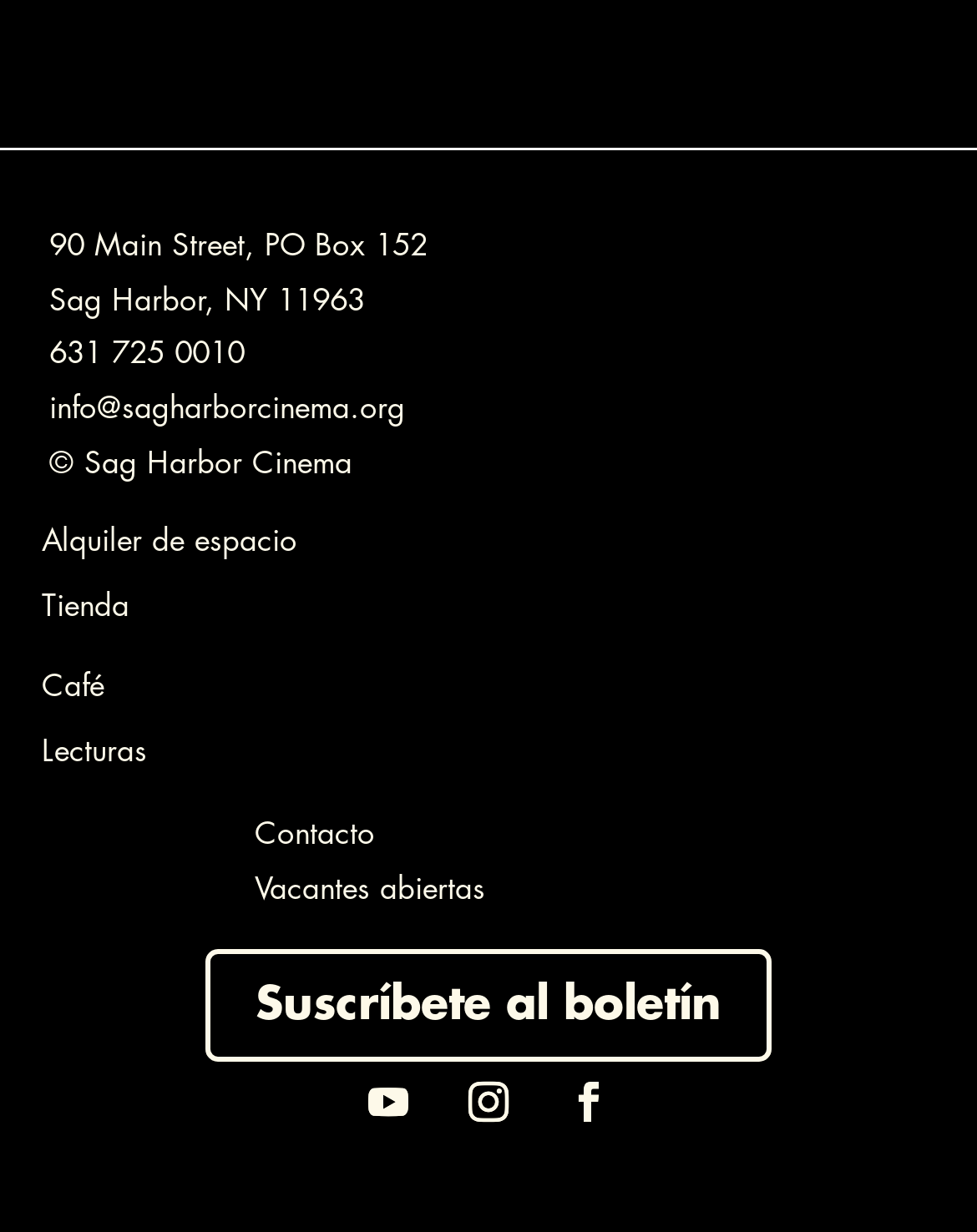How many links are there in the footer section?
Answer the question with just one word or phrase using the image.

8